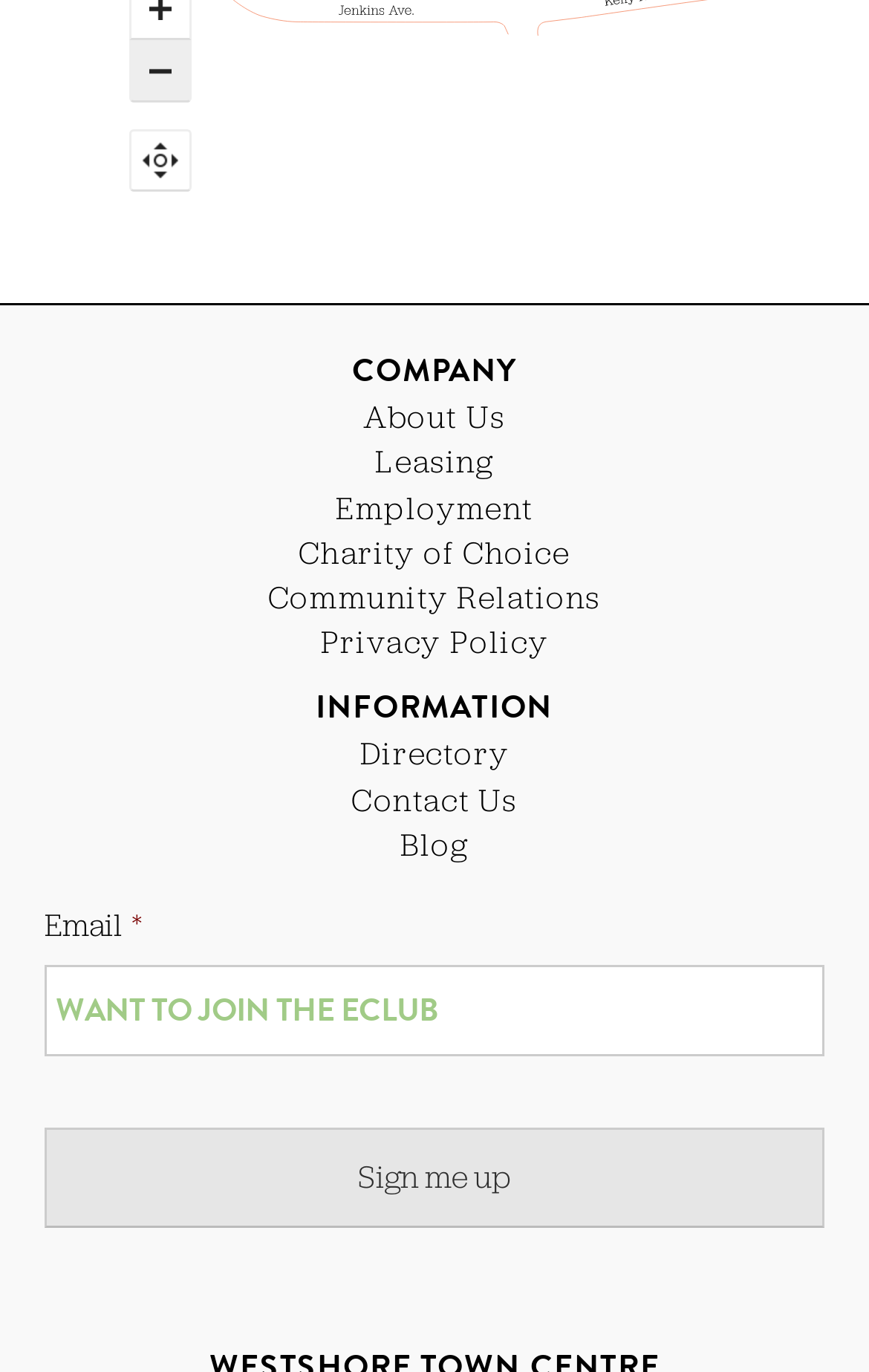Locate the bounding box coordinates of the item that should be clicked to fulfill the instruction: "Click on Sign me up".

[0.051, 0.821, 0.949, 0.894]